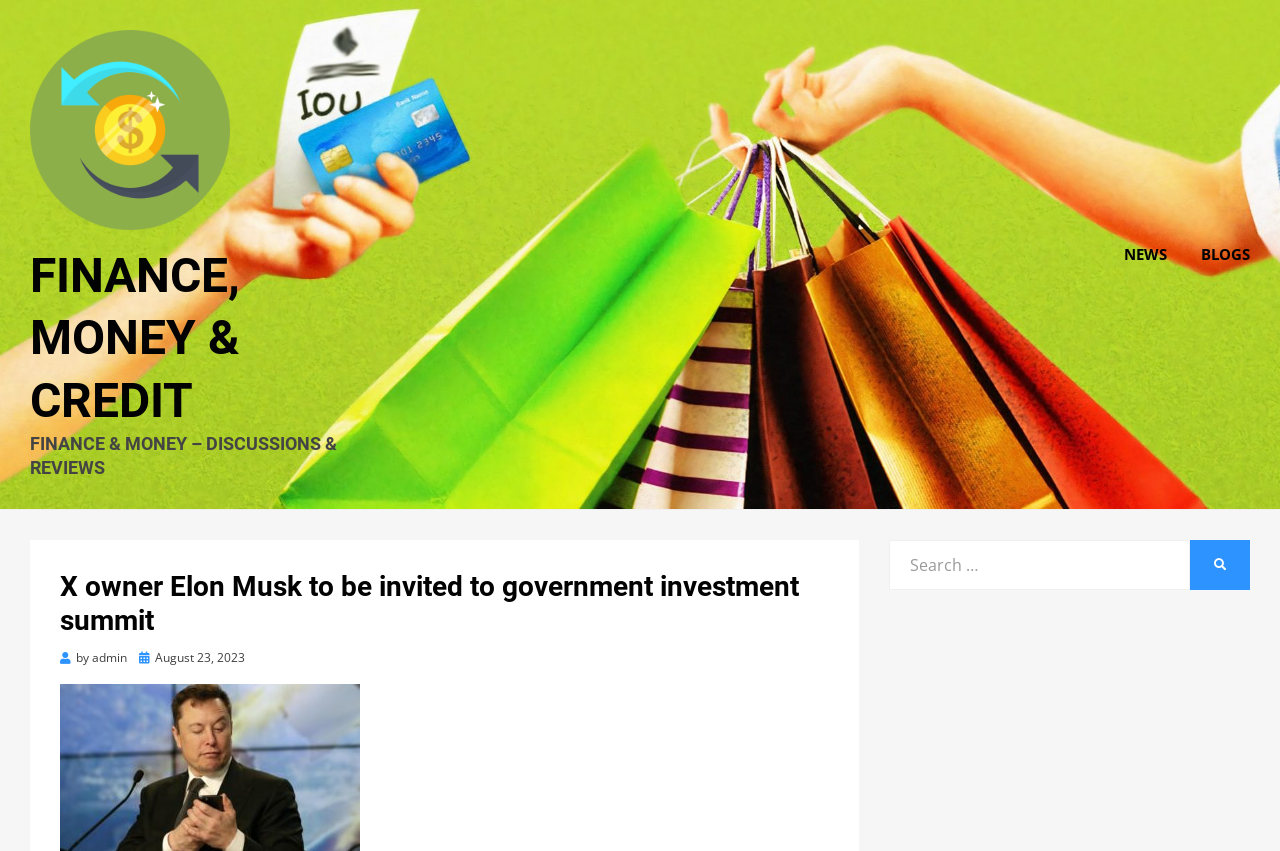Offer a comprehensive description of the webpage’s content and structure.

The webpage appears to be a news article or blog post about finance and money. At the top left, there is a link to "Finance, Money & Credit" accompanied by an image. Below this, there is a larger link to "FINANCE, MONEY & CREDIT". 

To the right of these links, there is a heading that reads "FINANCE & MONEY – DISCUSSIONS & REVIEWS". On the opposite side of the page, near the top right, there are two links: "NEWS" and "BLOGS". 

The main content of the page is an article with a heading that reads "X owner Elon Musk to be invited to government investment summit". This heading is centered near the top of the page. Below the heading, there is a line of text that includes the author's name, "admin", and the date of the post, "August 23, 2023". 

At the bottom right of the page, there is a search bar with a button labeled "SEARCH". The search bar is accompanied by the text "Search for:".